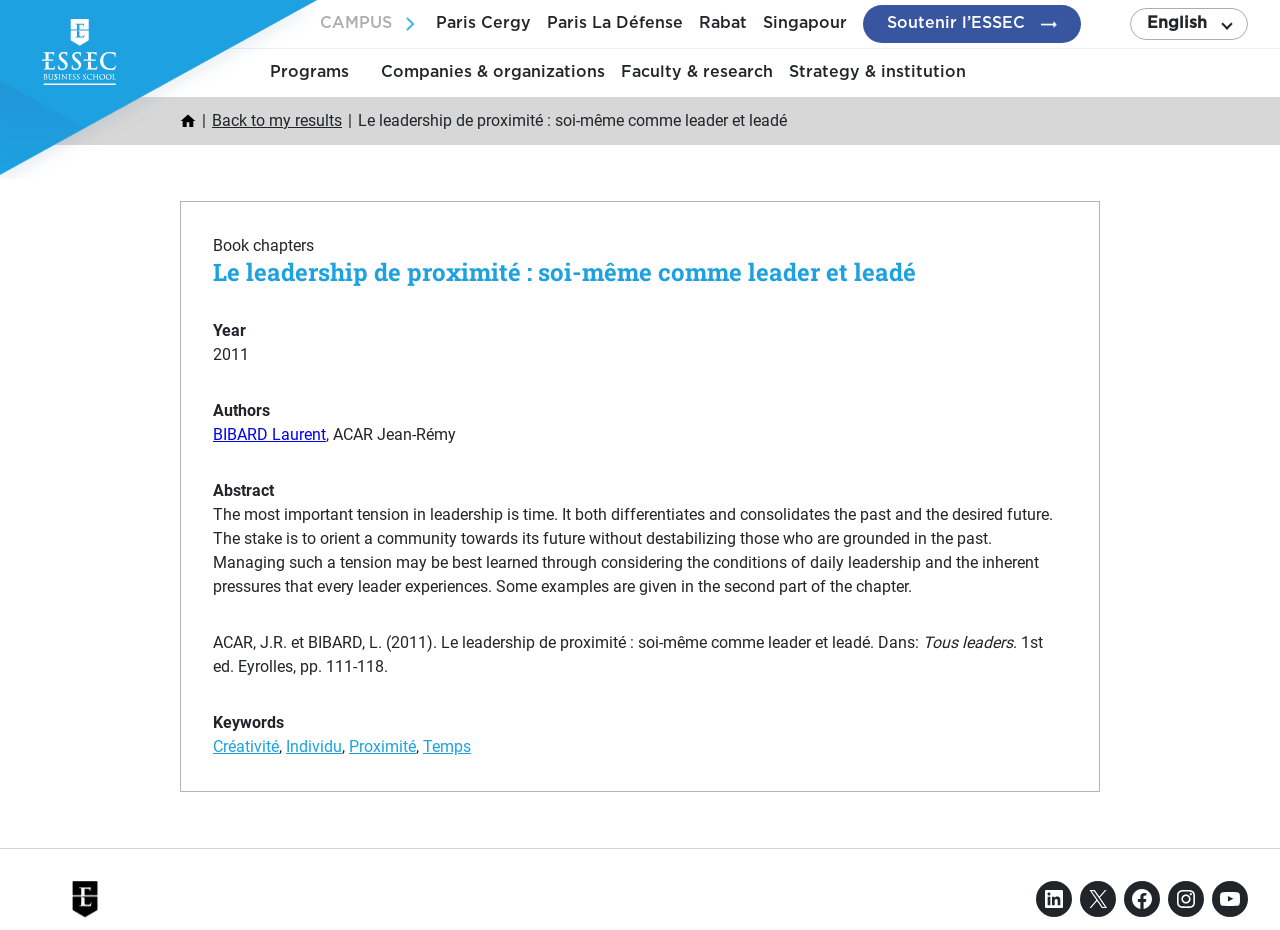Identify the bounding box coordinates of the clickable region required to complete the instruction: "Read the abstract of the book chapter". The coordinates should be given as four float numbers within the range of 0 and 1, i.e., [left, top, right, bottom].

[0.166, 0.517, 0.214, 0.537]